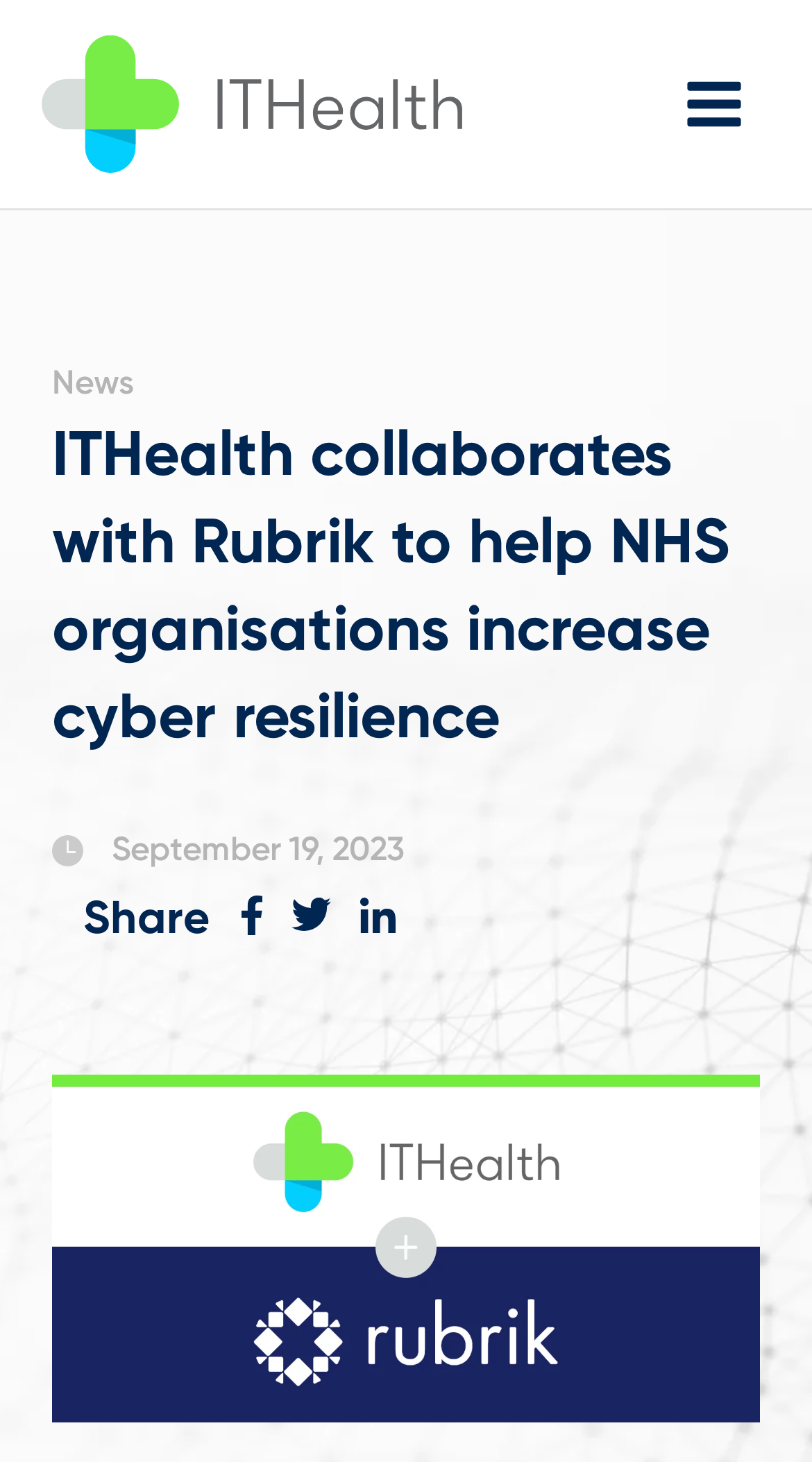What is the logo of the website?
Observe the image and answer the question with a one-word or short phrase response.

ITHealth logo